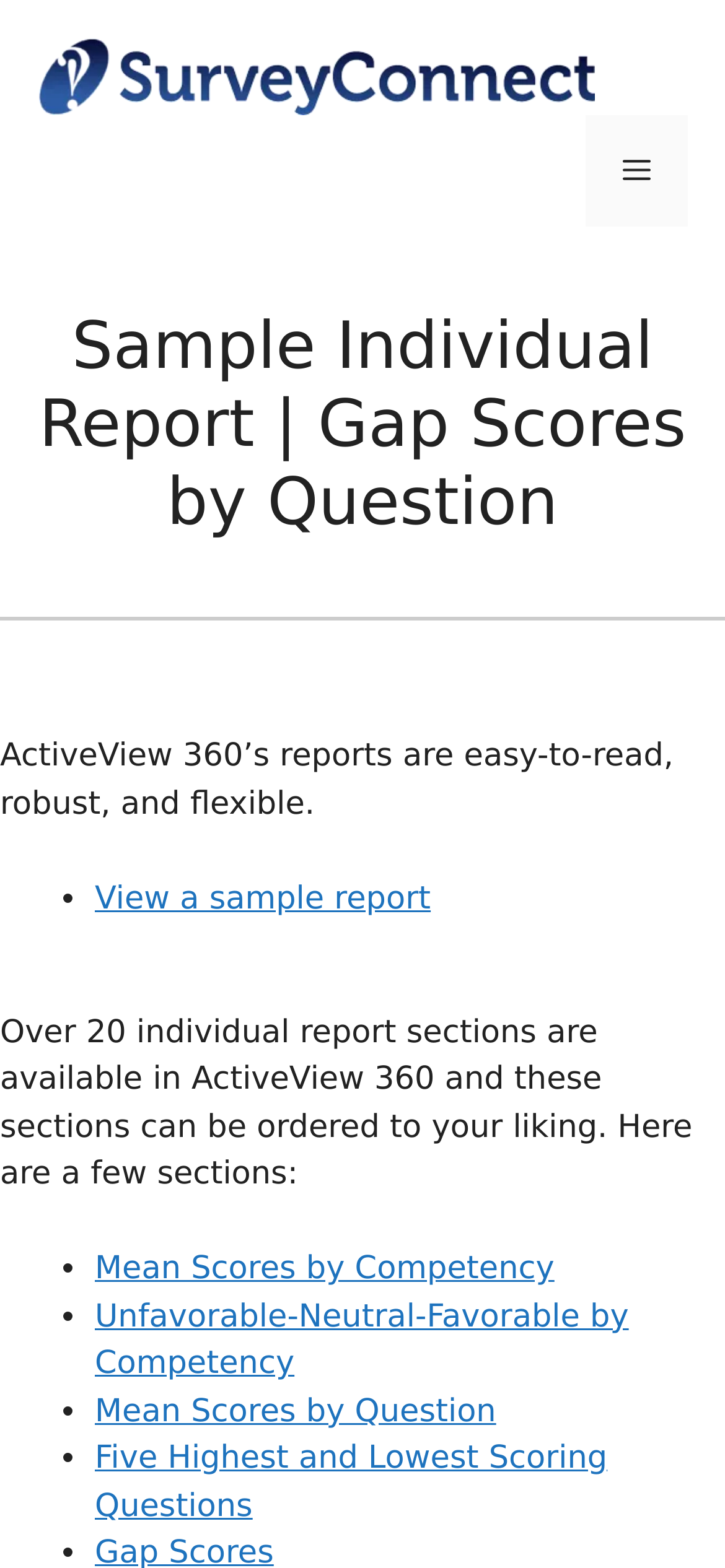Respond concisely with one word or phrase to the following query:
What type of reports does ActiveView 360 provide?

Easy-to-read, robust, and flexible reports